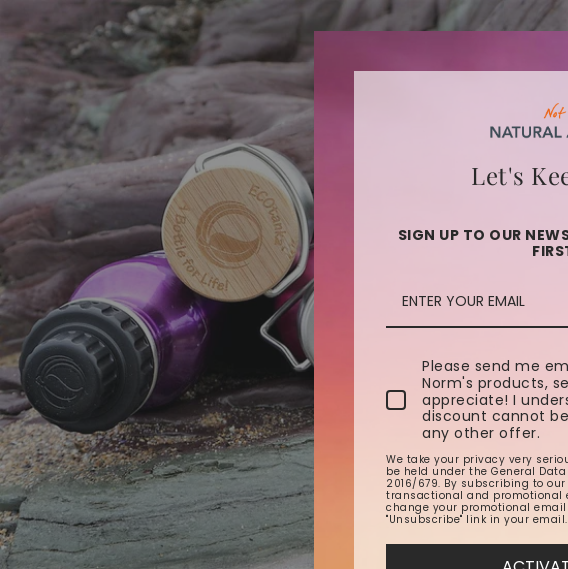What is engraved on one of the lids?
Please answer the question with as much detail as possible using the screenshot.

A wooden engraving on one of the lids reads 'Breathe for Life', emphasizing sustainability and the brand's commitment to eco-friendly products.